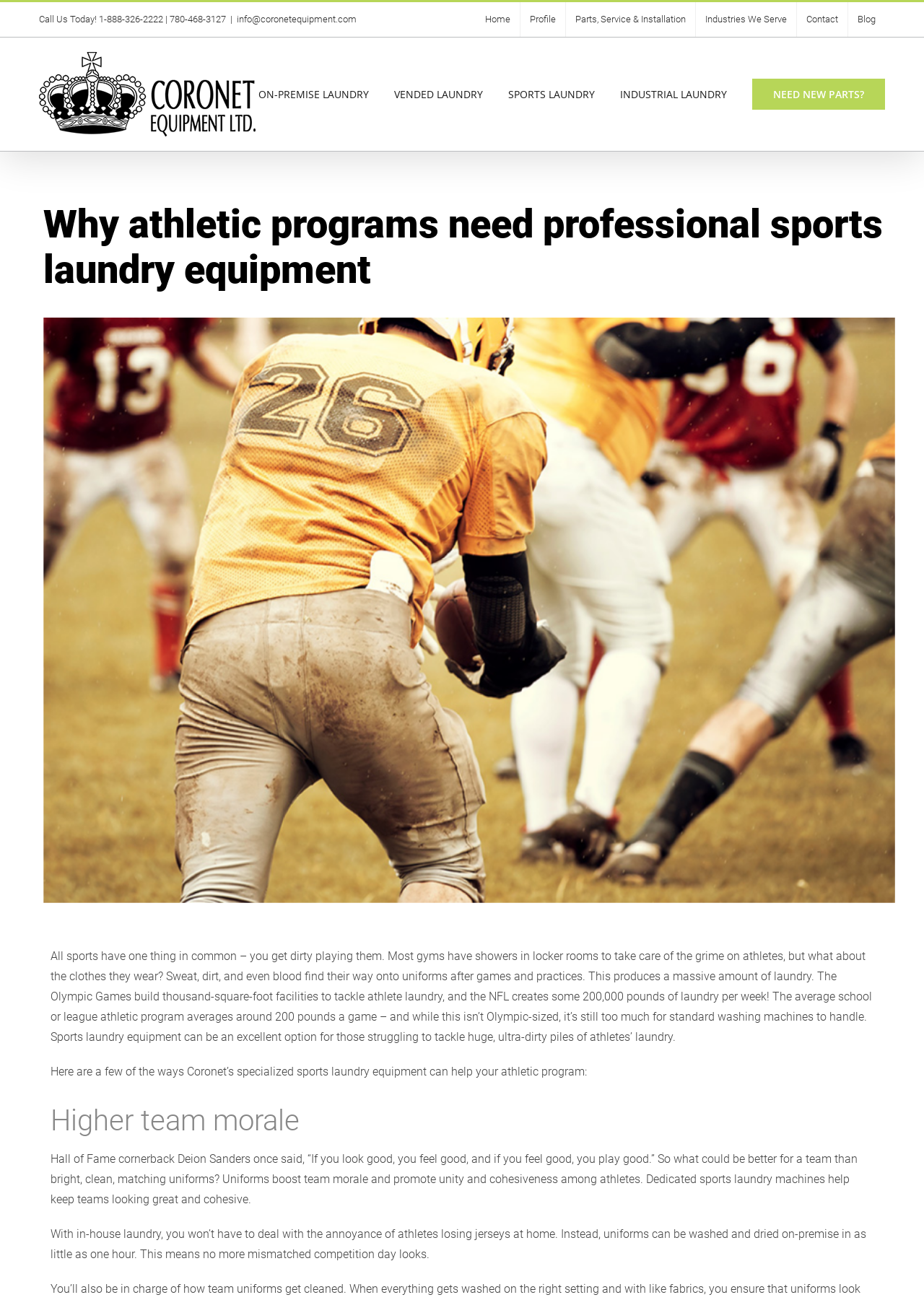What is the benefit of using sports laundry equipment?
Deliver a detailed and extensive answer to the question.

According to the webpage, one of the benefits of using sports laundry equipment is higher team morale, as clean and matching uniforms can boost team morale and promote unity and cohesiveness among athletes.